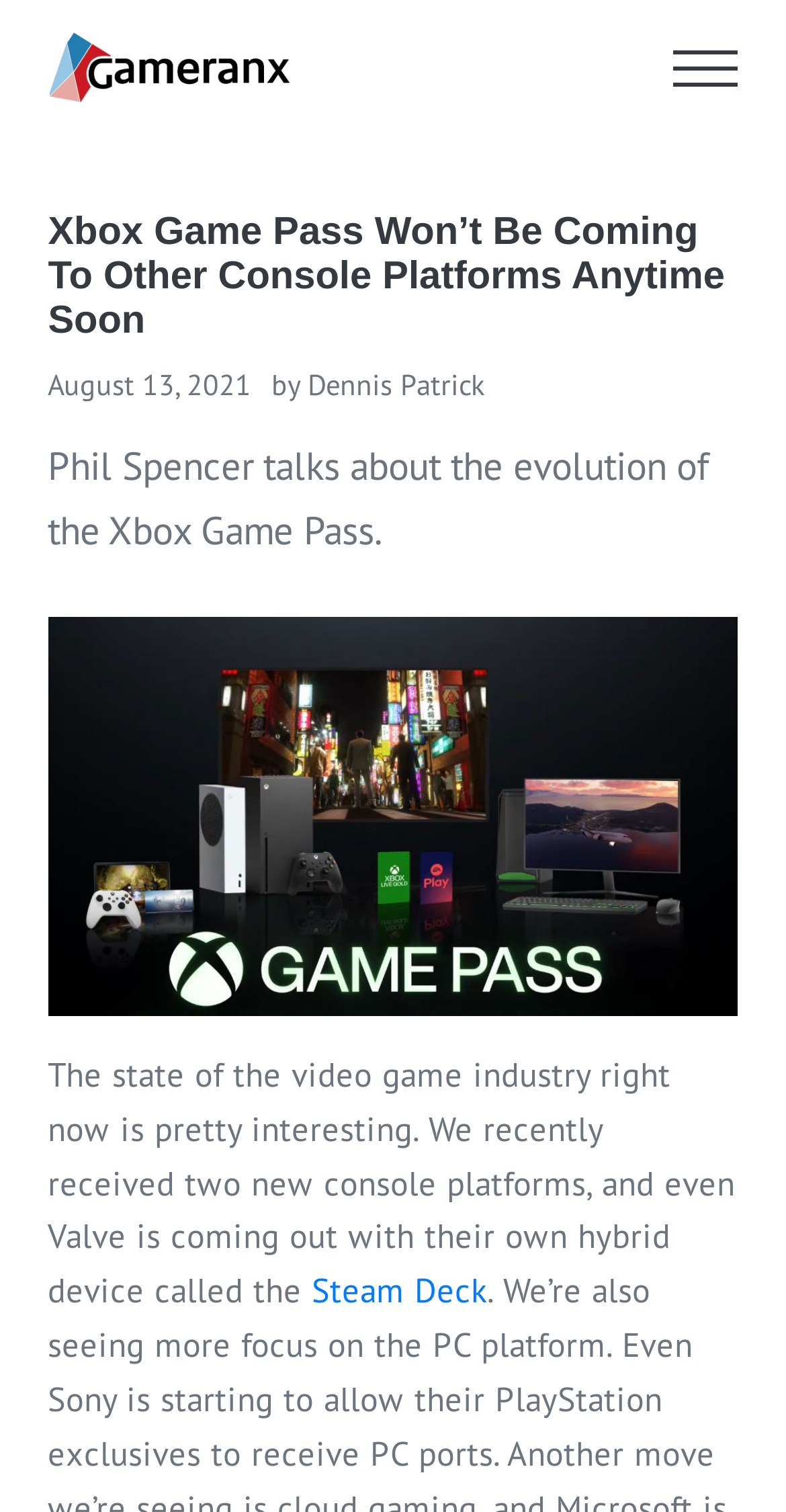Generate the title text from the webpage.

Xbox Game Pass Won’t Be Coming To Other Console Platforms Anytime Soon